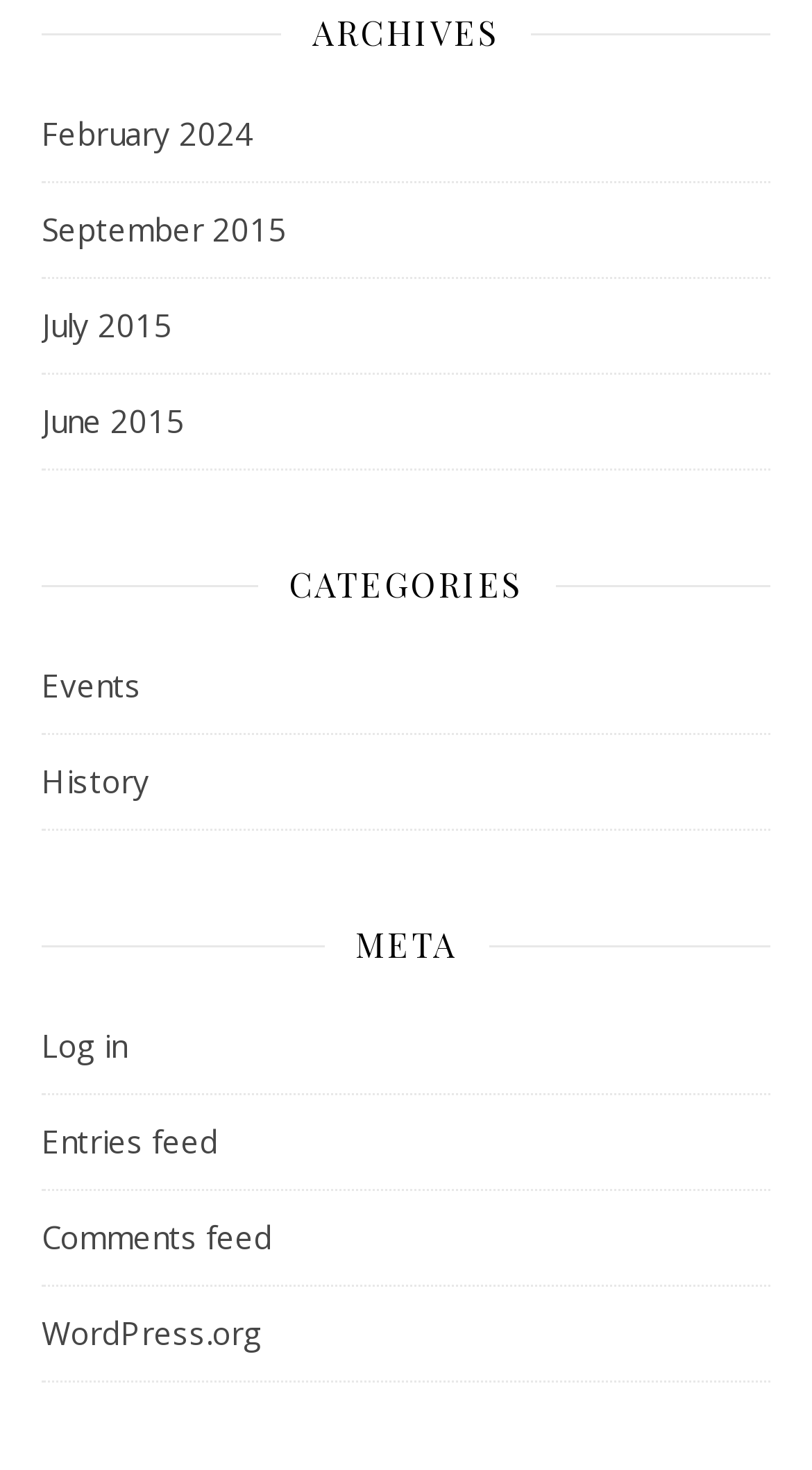How many feed links are available?
Please answer the question as detailed as possible.

I counted the number of feed links, which are 'Entries feed' and 'Comments feed', totaling 2 links.